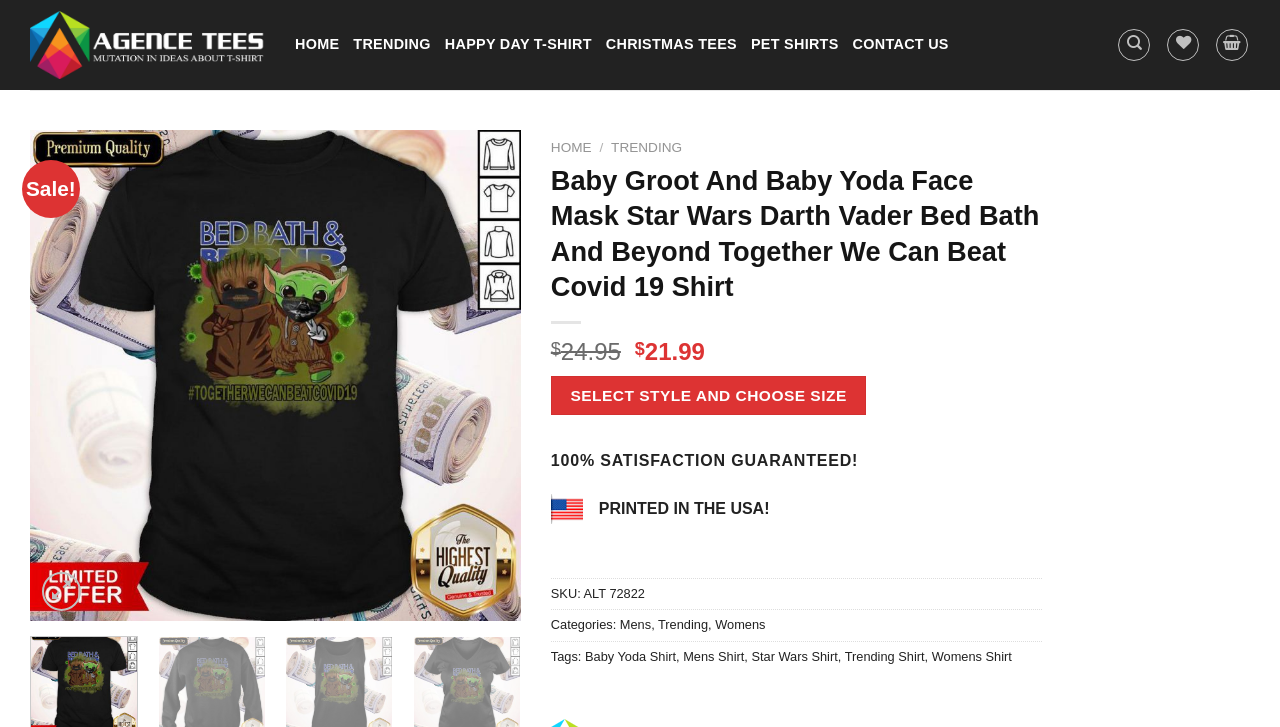Show me the bounding box coordinates of the clickable region to achieve the task as per the instruction: "Click on the 'SELECT STYLE AND CHOOSE SIZE' button".

[0.43, 0.517, 0.677, 0.571]